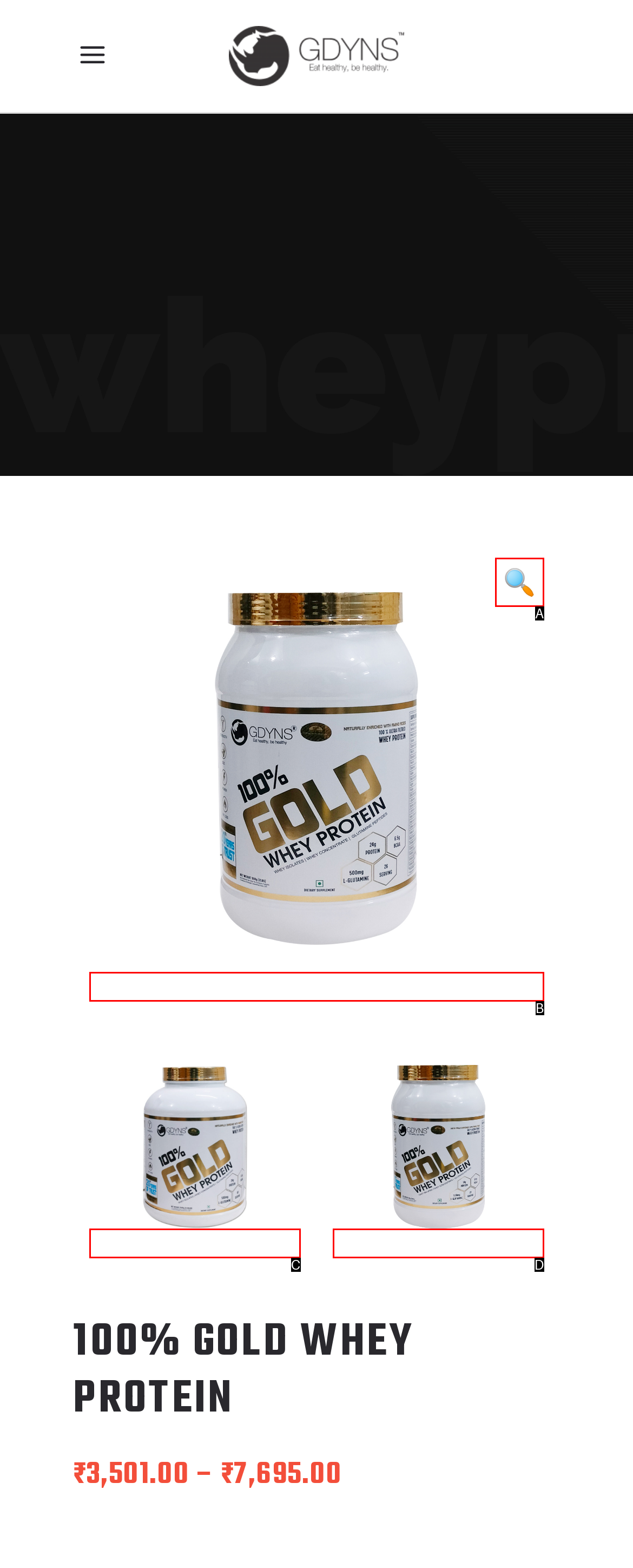Identify the HTML element that corresponds to the following description: title="gold whey 1kg front image" Provide the letter of the best matching option.

D